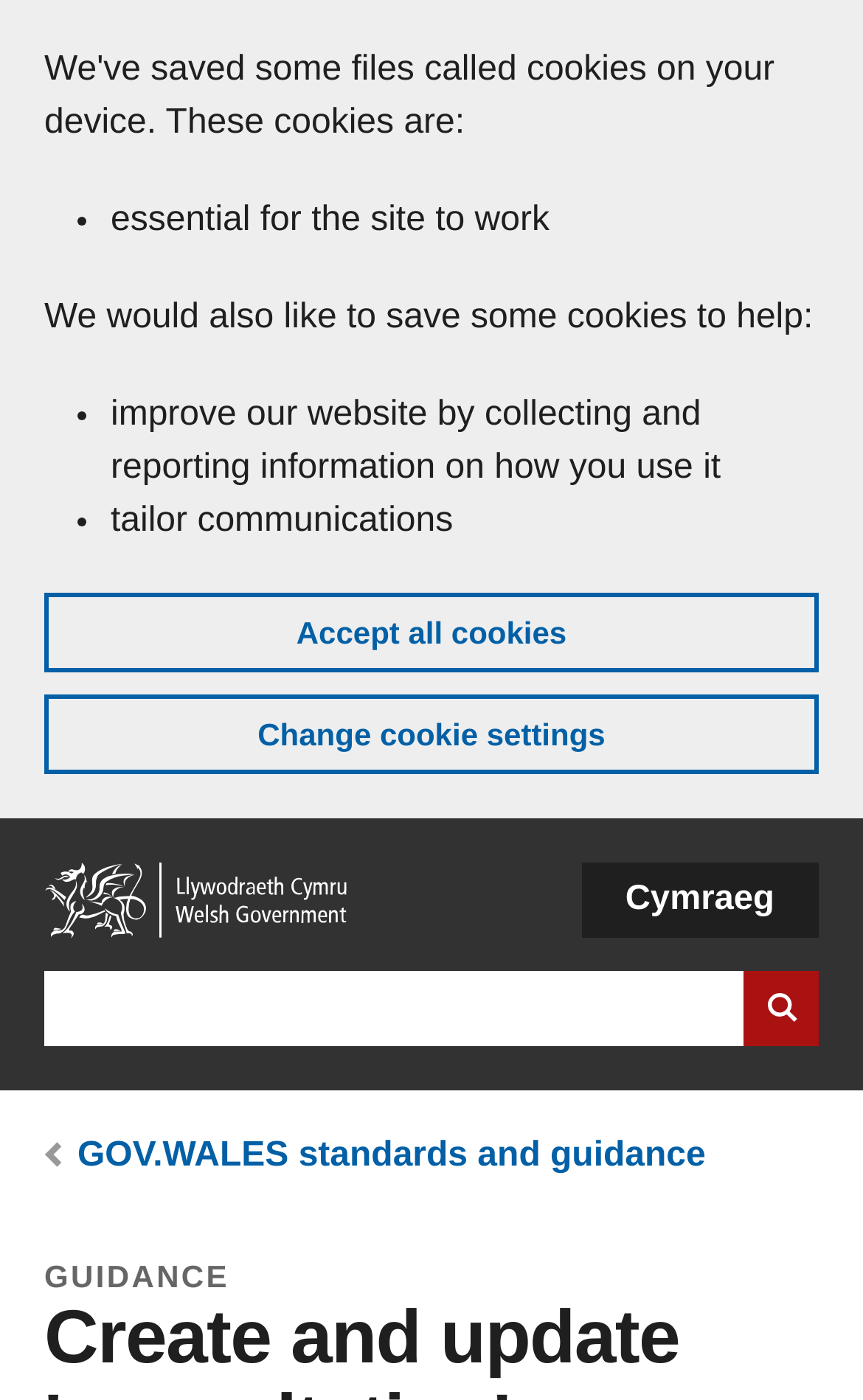Identify and provide the main heading of the webpage.

Create and update 'consultation' on GOV.WALES